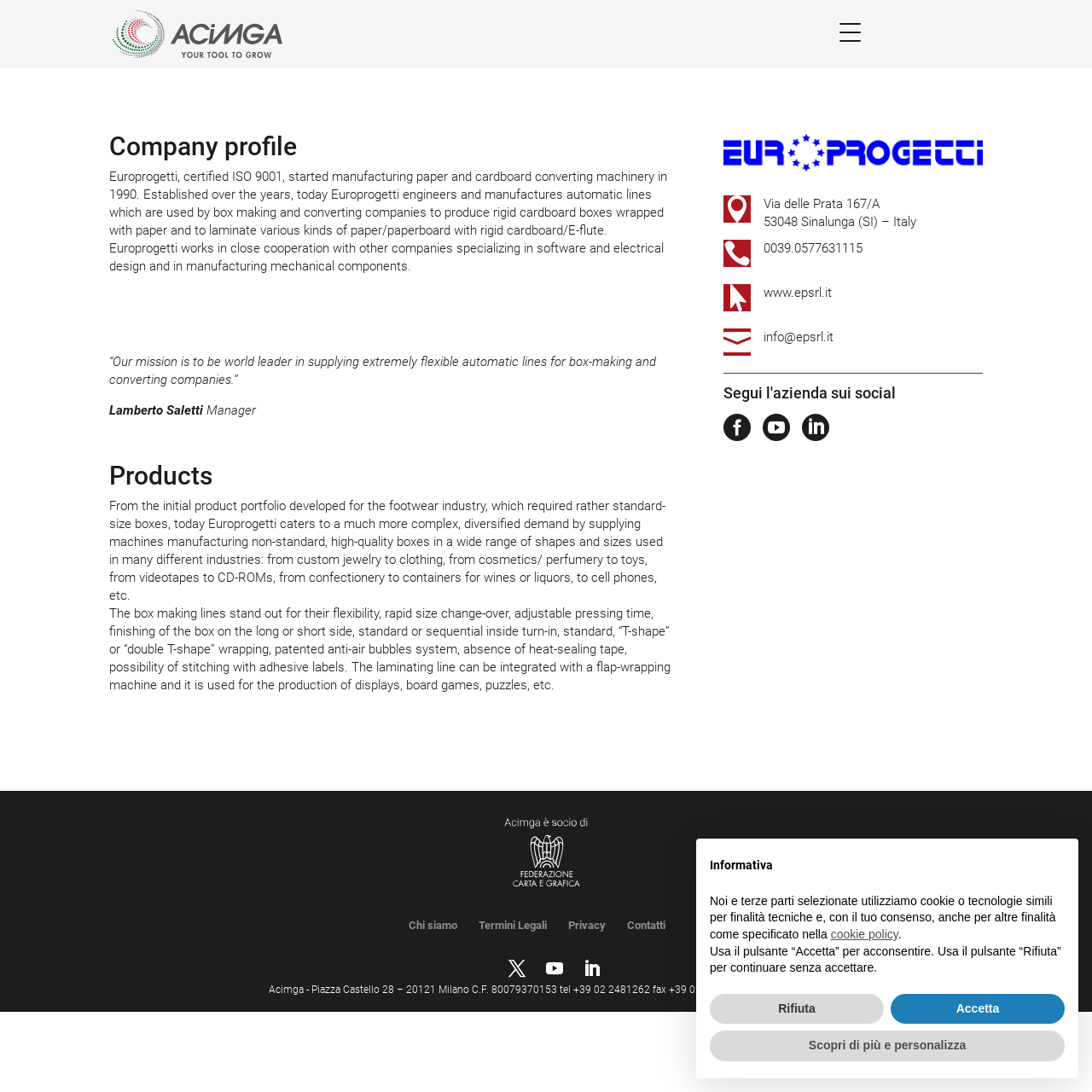Offer a comprehensive description of the webpage’s content and structure.

The webpage is about EUROPROGETTI, a company that manufactures paper and cardboard converting machinery. At the top of the page, there is a link to Acimga, accompanied by an image of the same name. Below this, there is a heading that reads "Company profile", followed by a brief description of the company's history and mission.

The company's mission is stated in a quote by Lamberto Saletti, the manager. There is also a heading that reads "Products", which is followed by a detailed description of the company's product portfolio, including the types of machines they manufacture and their features.

On the right side of the page, there is an image, and below it, there are three tables with contact information, including address, phone number, and email. There is also a heading that reads "Segui l'azienda sui social" (Follow the company on social media), followed by links to various social media platforms.

At the bottom of the page, there is a section with links to other pages, including "Chi siamo" (About us), "Termini Legali" (Legal terms), "Privacy" (Privacy policy), and "Contatti" (Contacts). There is also a section with links to social media platforms and a button to trigger a menu.

Finally, there is a modal dialog box with a heading that reads "Informativa" (Information), which appears to be a cookie policy notification. It provides information about the use of cookies and other technologies on the website, and offers options to accept or reject them.